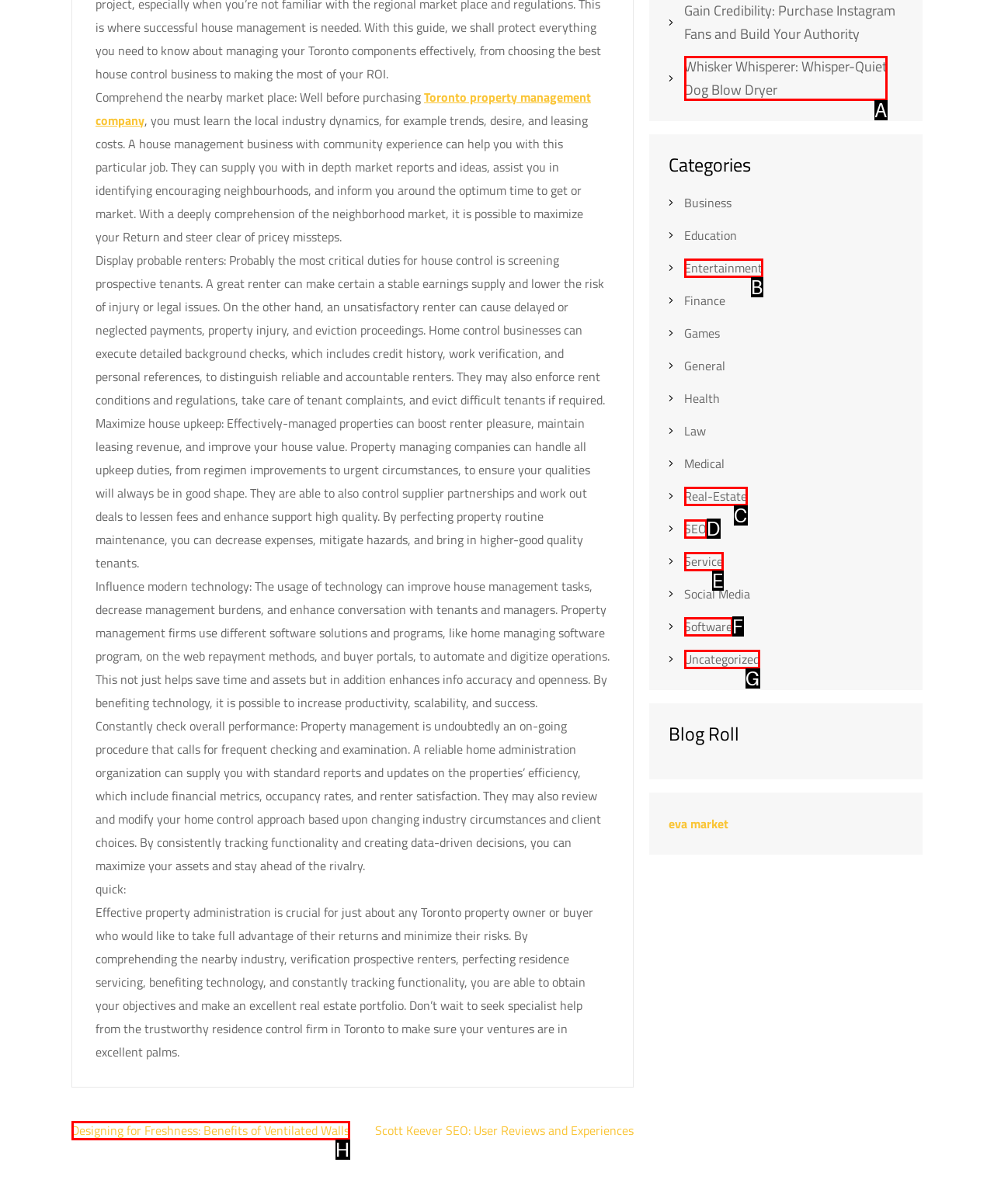Select the letter that aligns with the description: Real-Estate. Answer with the letter of the selected option directly.

C